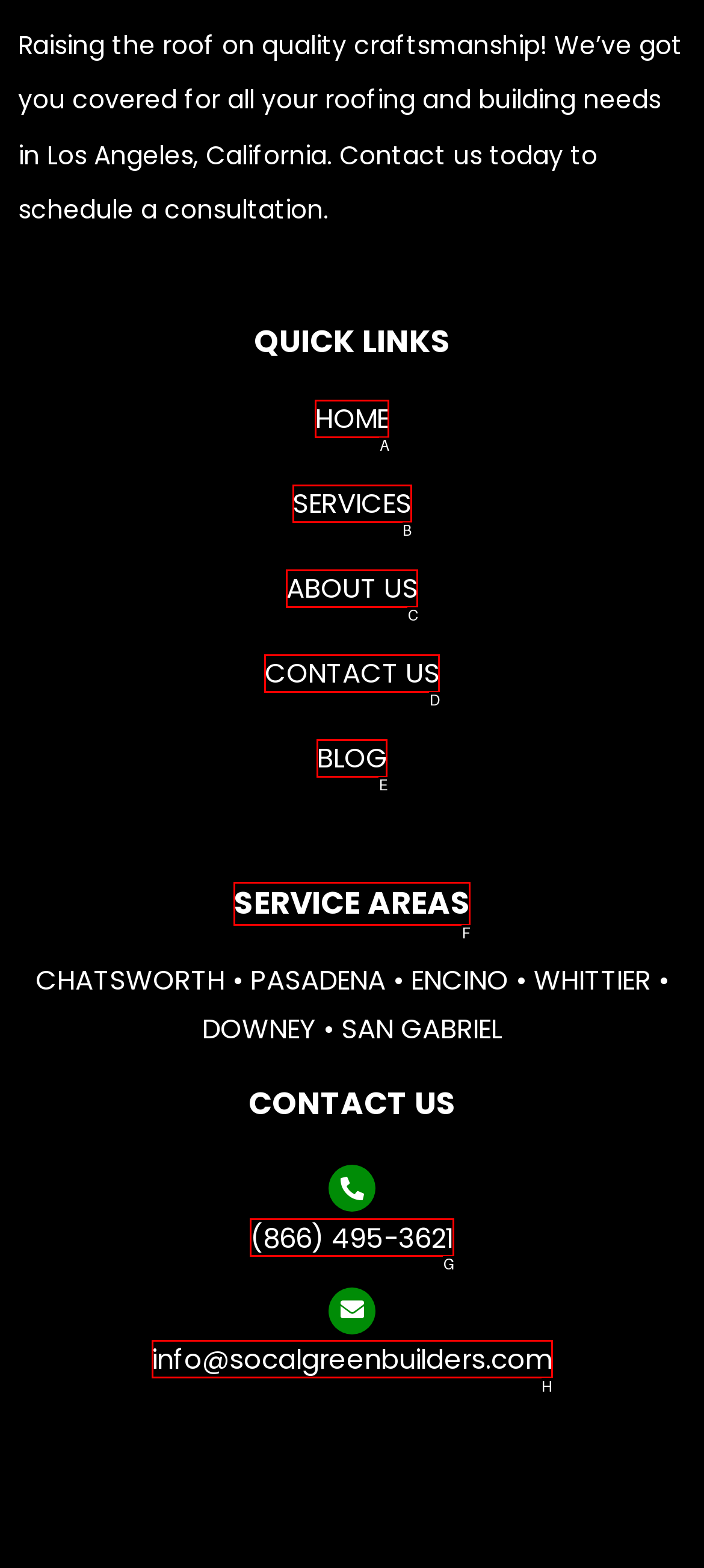Choose the letter of the UI element that aligns with the following description: Mobile app development
State your answer as the letter from the listed options.

None